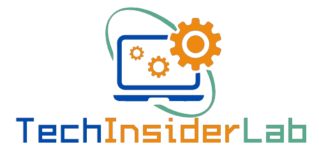Describe all the elements in the image extensively.

The image features the logo of "Tech Insider Lab," which incorporates a stylized laptop design surrounded by gears, symbolizing technology and innovation. The vibrant color scheme uses blue, orange, and green, representing a modern and dynamic brand identity. This logo serves as the visual emblem for Tech Insider Lab, which focuses on providing insights, guides, and articles related to technology and digital trends, including topics like account management and online career resources.